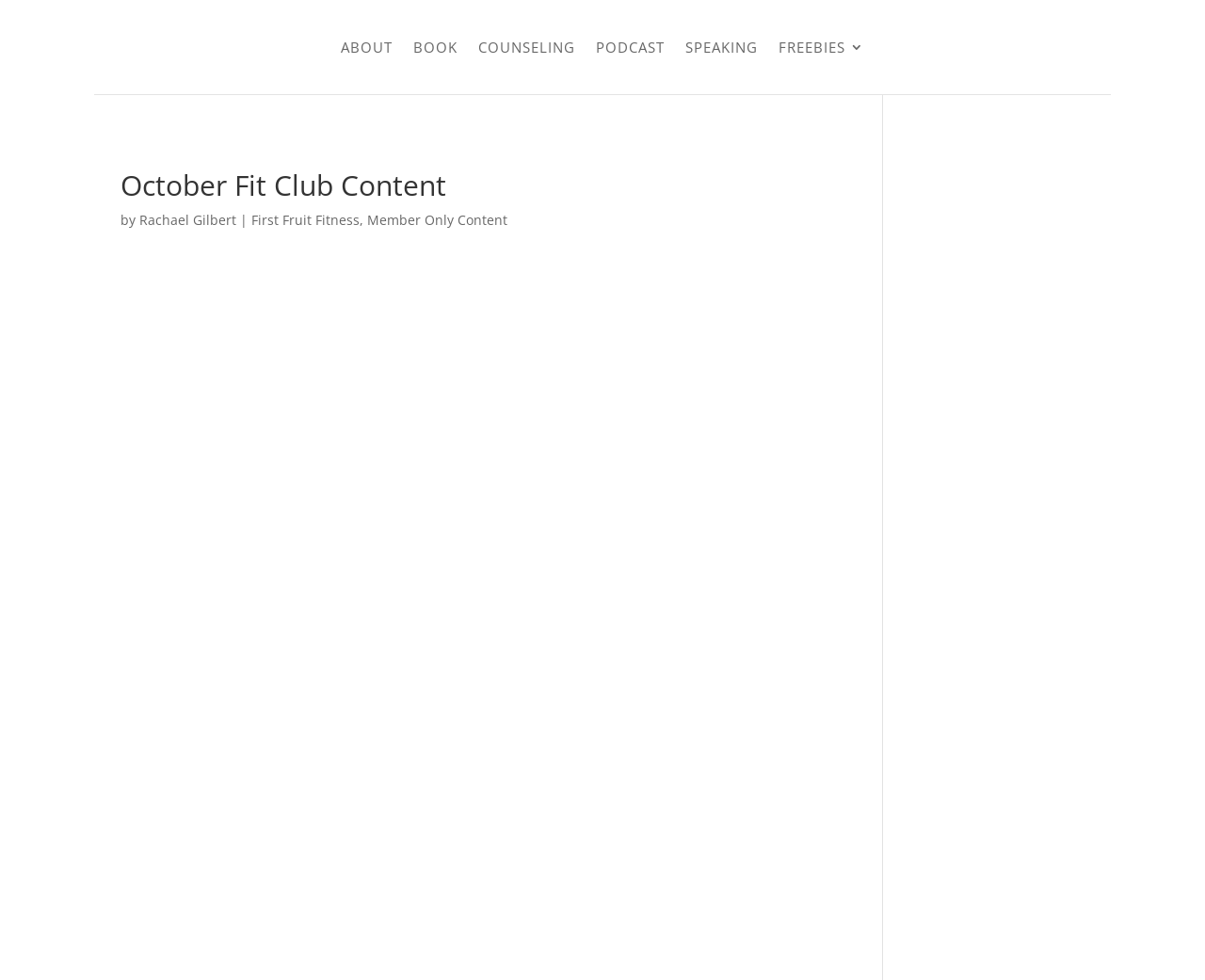Provide the bounding box coordinates of the HTML element described by the text: "Rachael Gilbert". The coordinates should be in the format [left, top, right, bottom] with values between 0 and 1.

[0.116, 0.215, 0.196, 0.233]